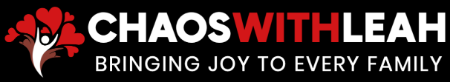What is the brand's mission?
Examine the screenshot and reply with a single word or phrase.

Bringing Joy to Every Family